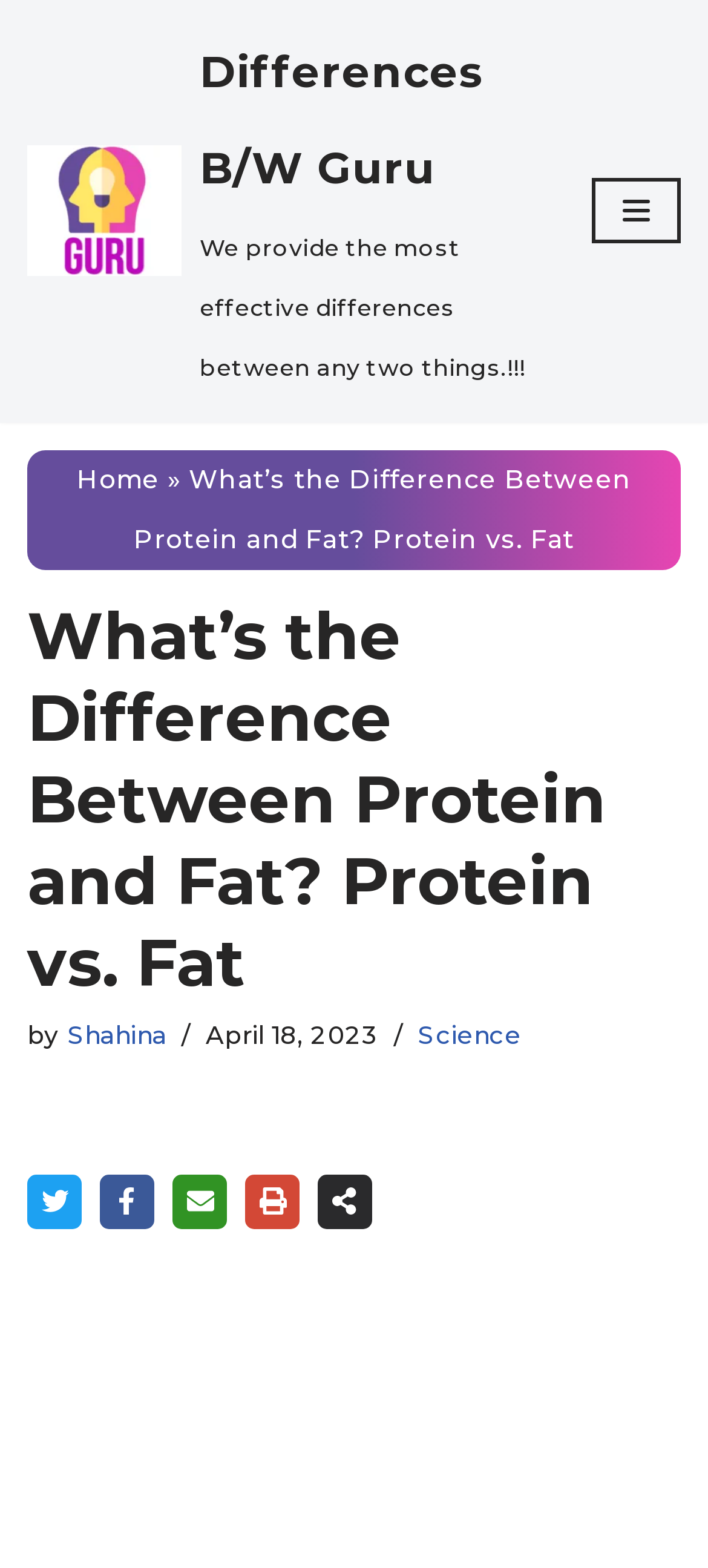Please identify the bounding box coordinates of the clickable element to fulfill the following instruction: "Read the article by Shahina". The coordinates should be four float numbers between 0 and 1, i.e., [left, top, right, bottom].

[0.095, 0.65, 0.236, 0.669]